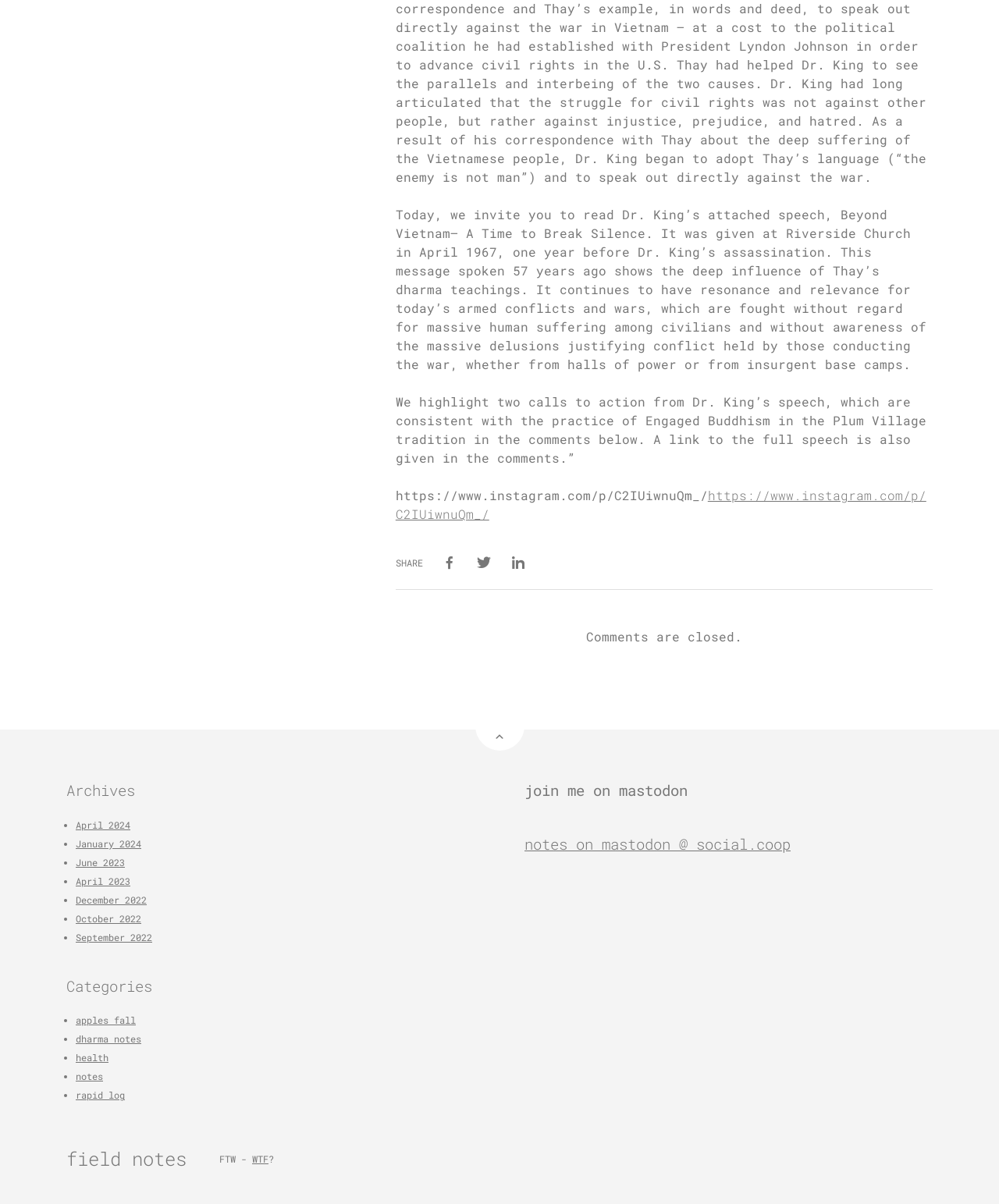Look at the image and answer the question in detail:
What is the name of the church where Dr. King gave his speech?

According to the first paragraph of the webpage, Dr. King gave his speech 'Beyond Vietnam– A Time to Break Silence' at Riverside Church in April 1967.